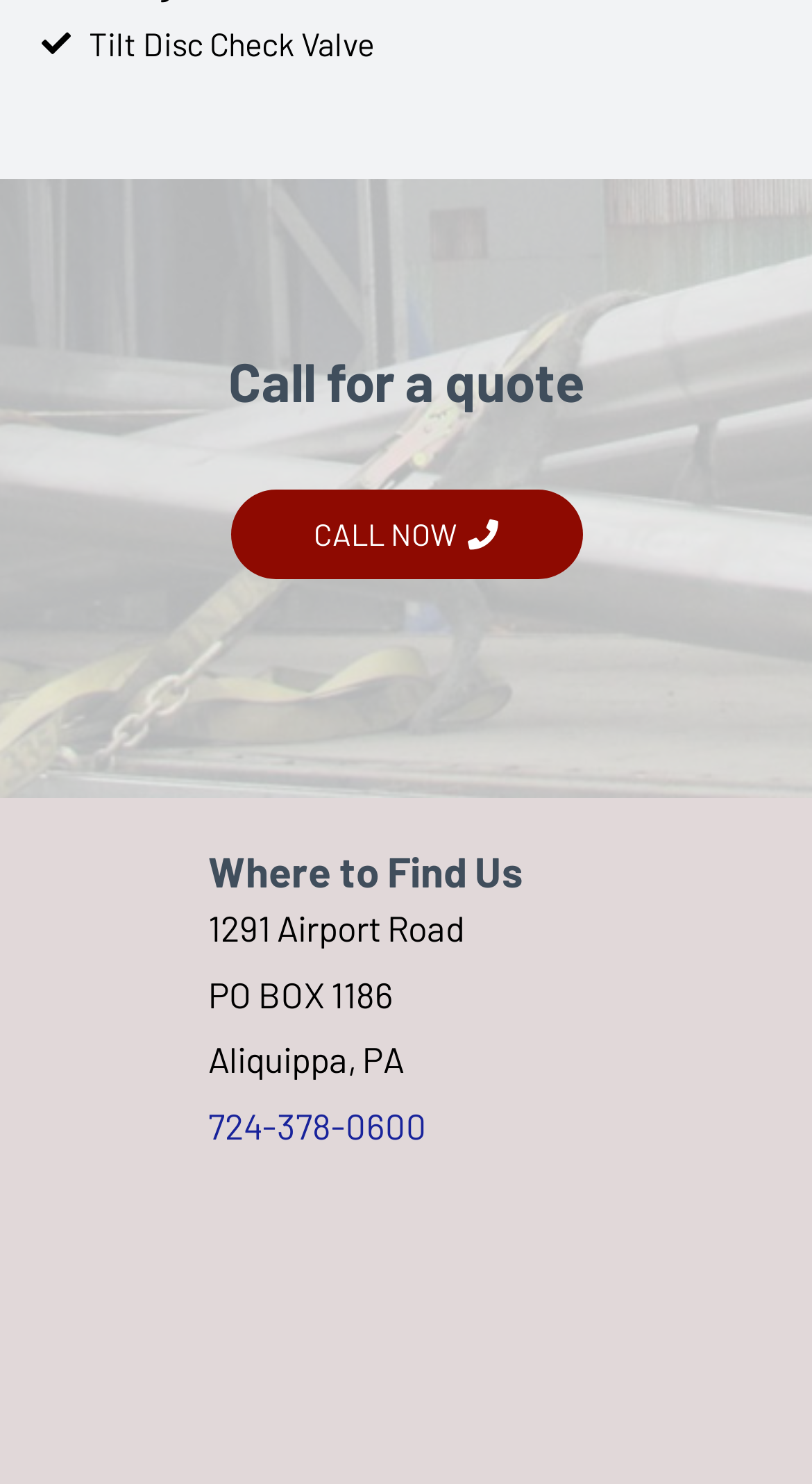What is the PO box address of the business? Analyze the screenshot and reply with just one word or a short phrase.

PO BOX 1186